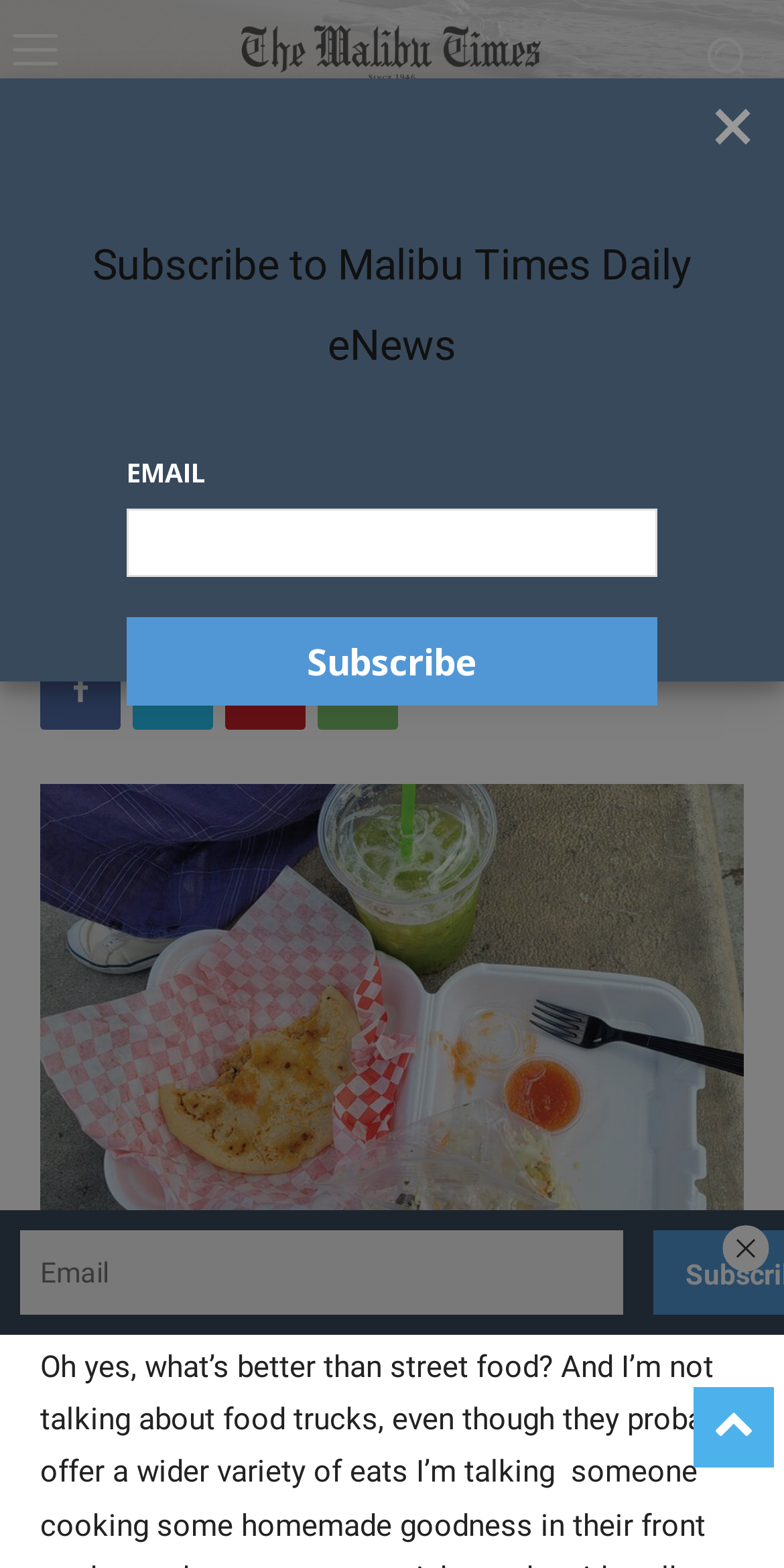Please predict the bounding box coordinates of the element's region where a click is necessary to complete the following instruction: "Subscribe to Malibu Times Daily eNews". The coordinates should be represented by four float numbers between 0 and 1, i.e., [left, top, right, bottom].

[0.162, 0.394, 0.838, 0.45]